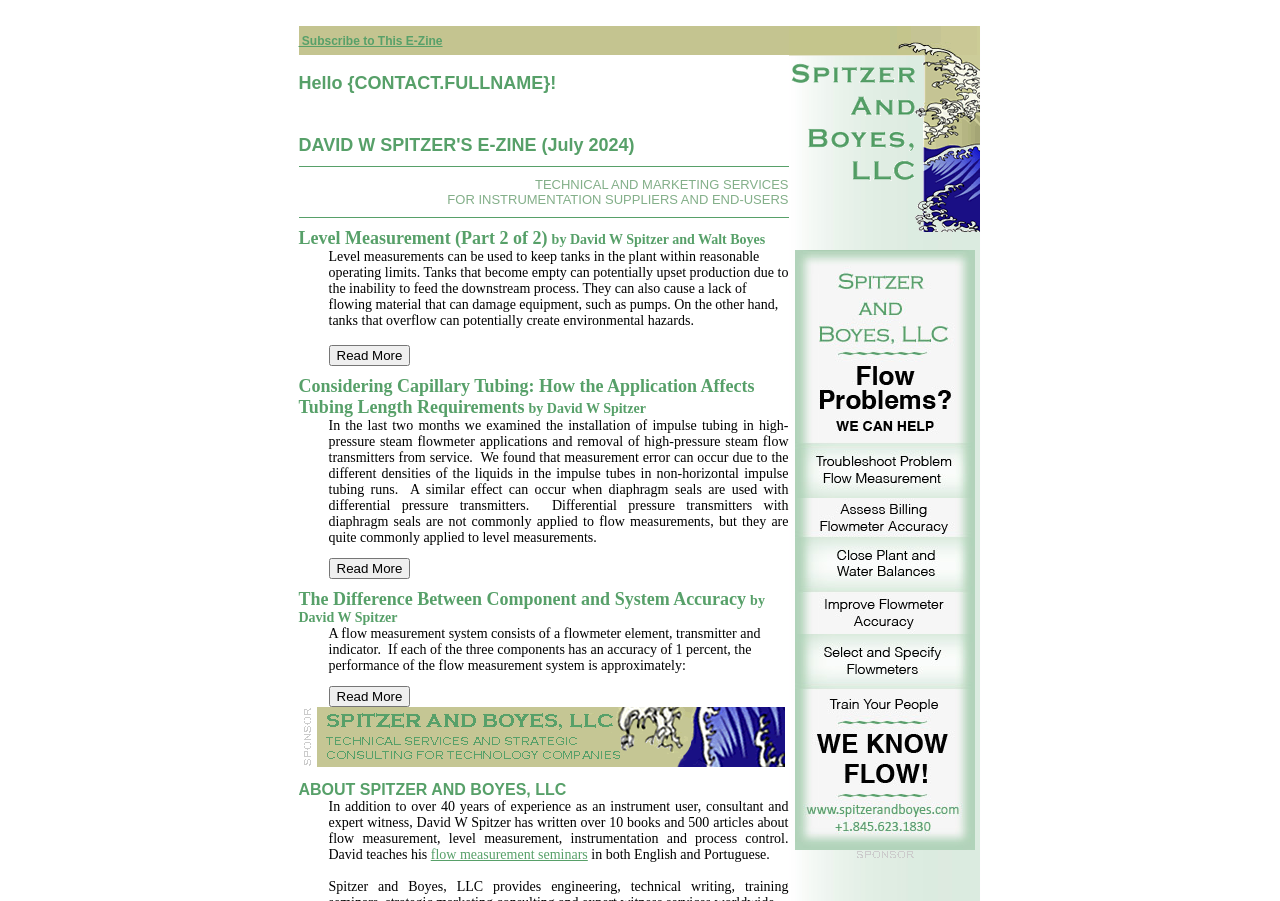Describe all the visual and textual components of the webpage comprehensively.

The webpage is an e-zine titled "Spitzer and Boyes E-Zine" with a focus on technical and marketing services for instrumentation suppliers and end-users. At the top, there is a subscription link to subscribe to the e-zine. 

Below the subscription link, there is a personalized greeting "Hello {CONTACT.FULLNAME}!" followed by the title "DAVID W SPITZER'S E-ZINE (July 2024)". 

The main content of the webpage is divided into several sections, each with a heading and a brief description. The sections are arranged vertically, with the first section titled "TECHNICAL AND MARKETING SERVICES FOR INSTRUMENTATION SUPPLIERS AND END-USERS". 

The following sections are articles or blog posts, each with a heading, a brief summary, and a "Read More" button. The articles are titled "Level Measurement (Part 2 of 2)", "Considering Capillary Tubing: How the Application Affects Tubing Length Requirements", "The Difference Between Component and System Accuracy", and others. 

To the right of the main content, there is a sidebar with a few links and images. The links include "flow measurement seminars" and others, while the images appear to be logos or icons. 

At the bottom of the webpage, there is a section titled "ABOUT SPITZER AND BOYES, LLC" with a brief description and a link to "flow measurement seminars".